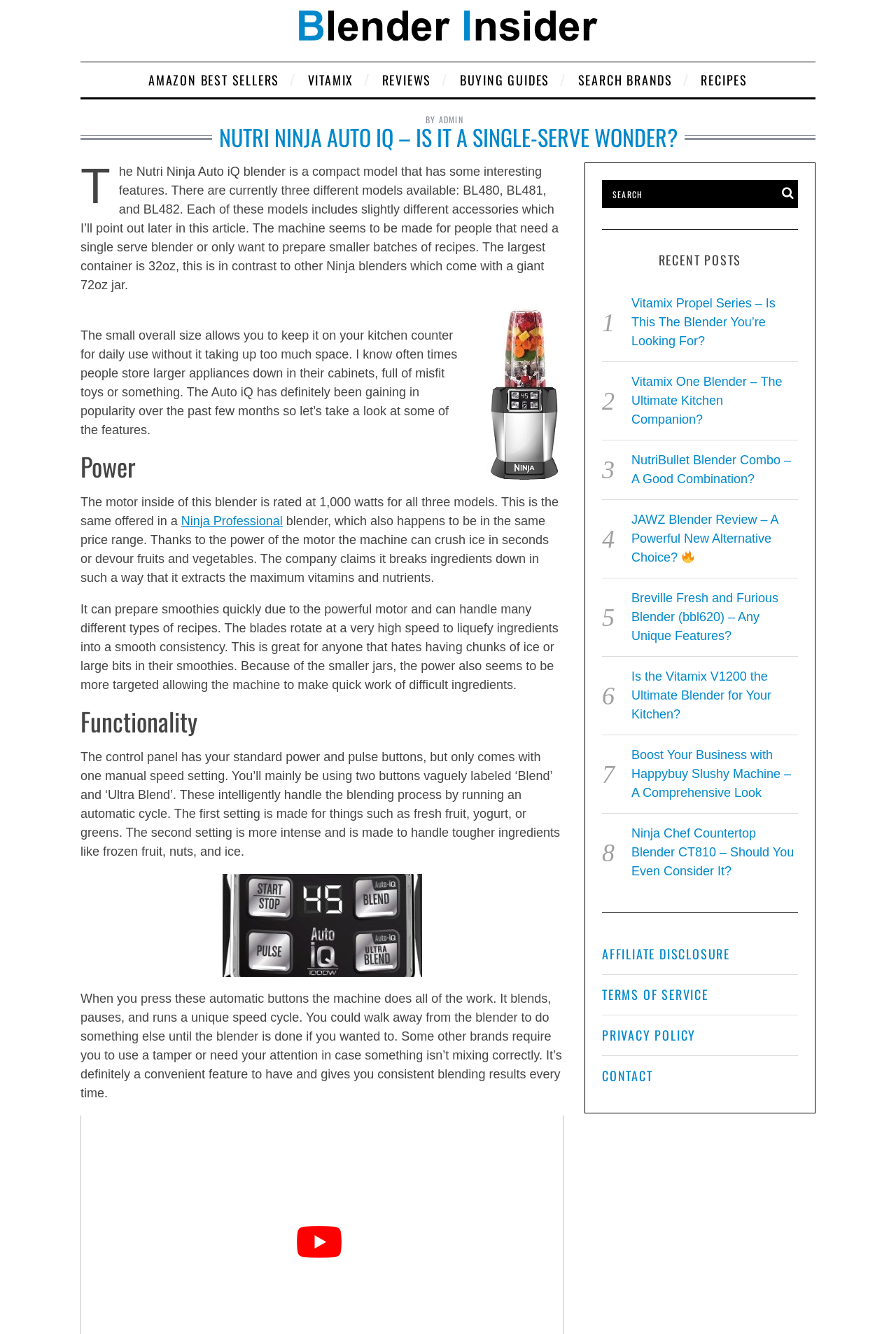Locate the bounding box of the UI element based on this description: "Search Brands". Provide four float numbers between 0 and 1 as [left, top, right, bottom].

[0.633, 0.047, 0.762, 0.073]